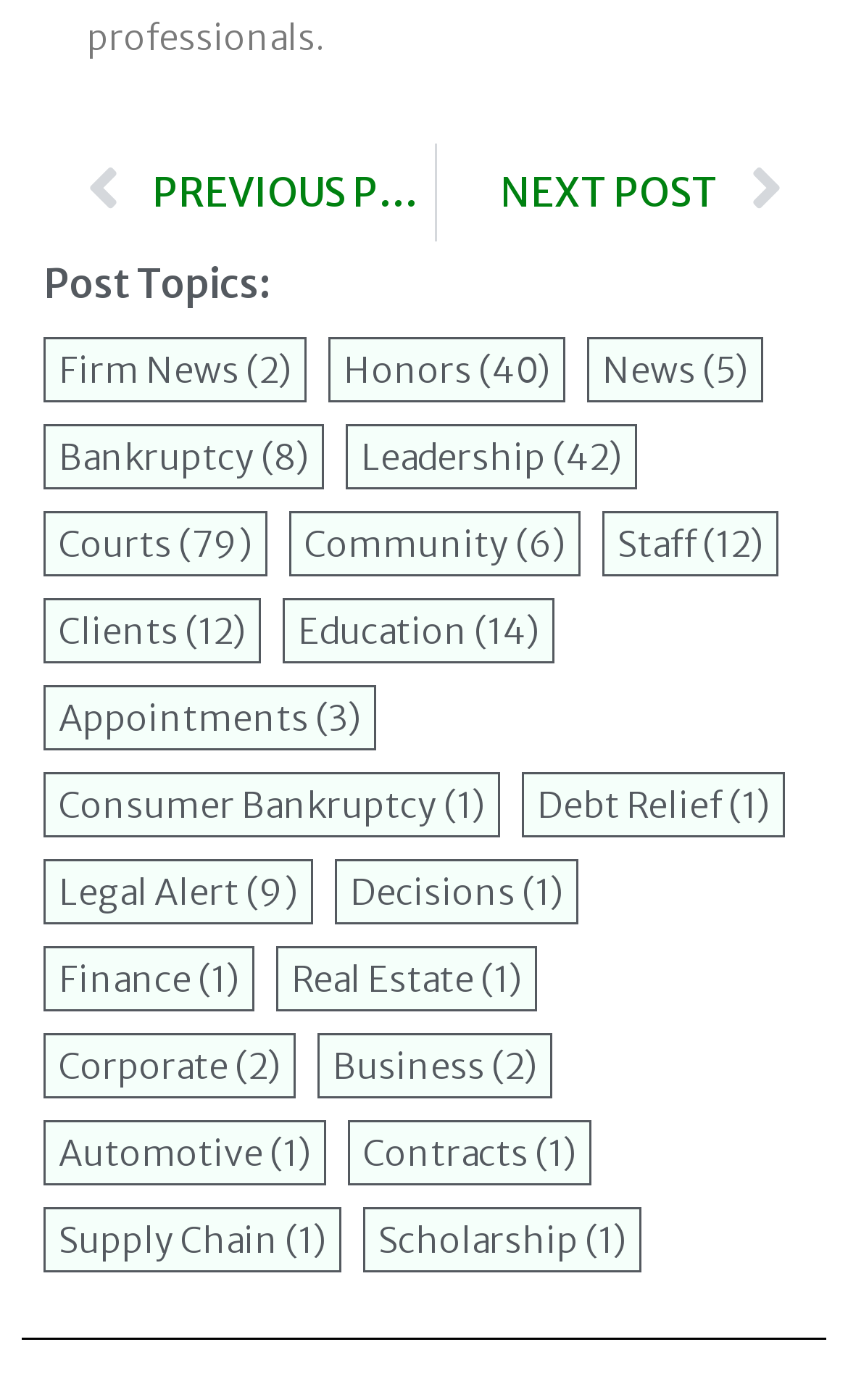Provide a single word or phrase answer to the question: 
How many post topics are there?

21